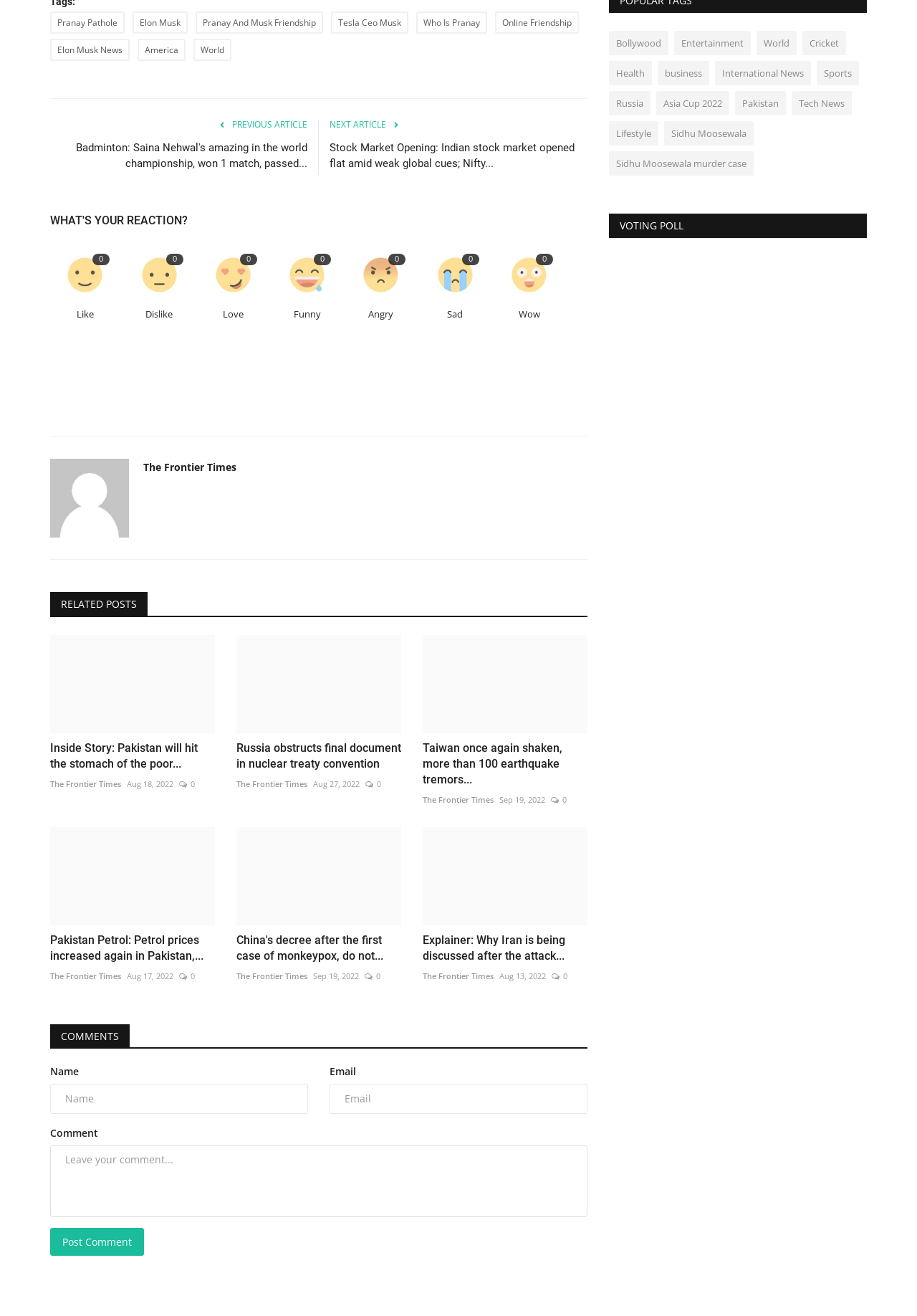Determine the bounding box coordinates for the UI element matching this description: "Bollywood".

[0.664, 0.023, 0.729, 0.042]